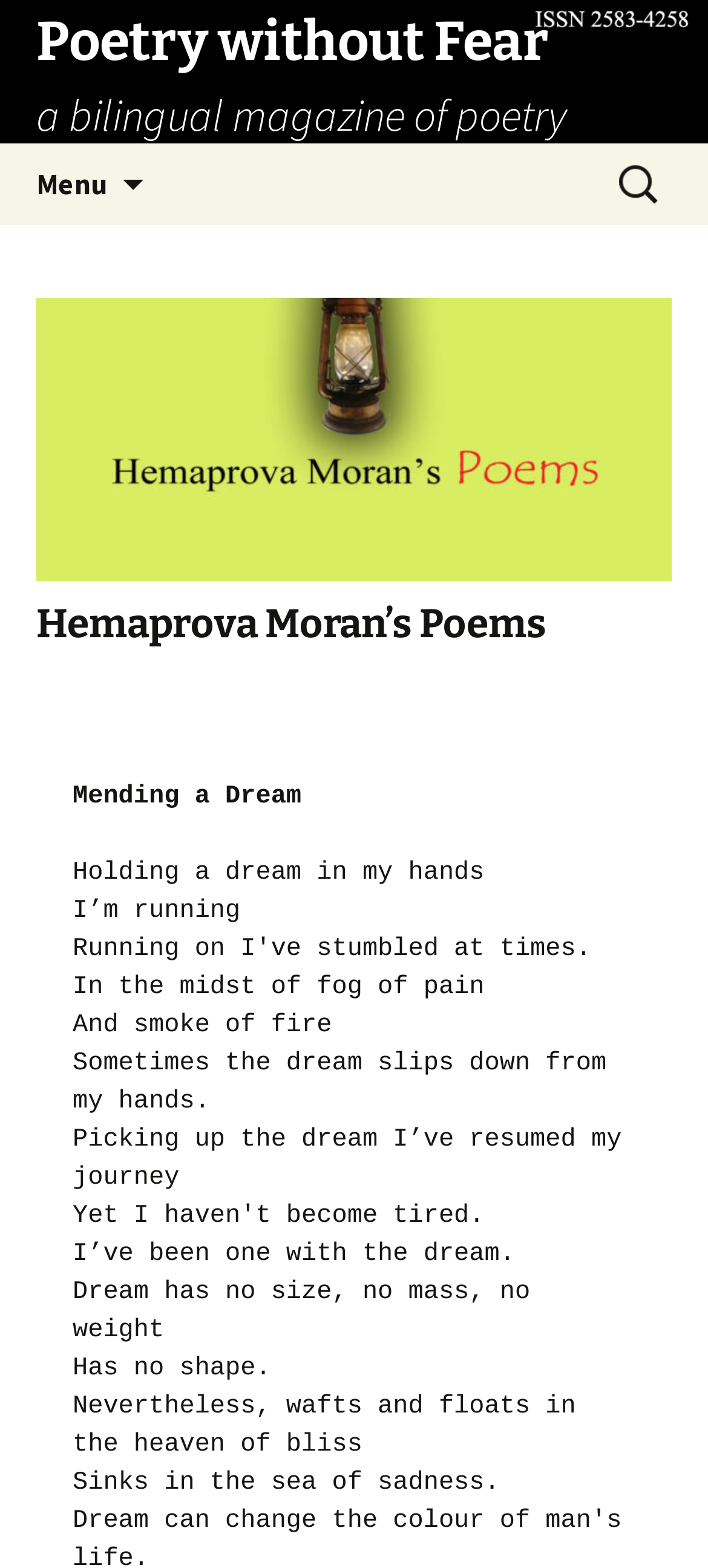What is the function of the 'Skip to content' link?
Please provide a comprehensive answer based on the contents of the image.

I inferred the function of the link by looking at its text 'Skip to content' and its location at the top of the webpage, which suggests that it allows users to bypass the navigation and go directly to the main content.